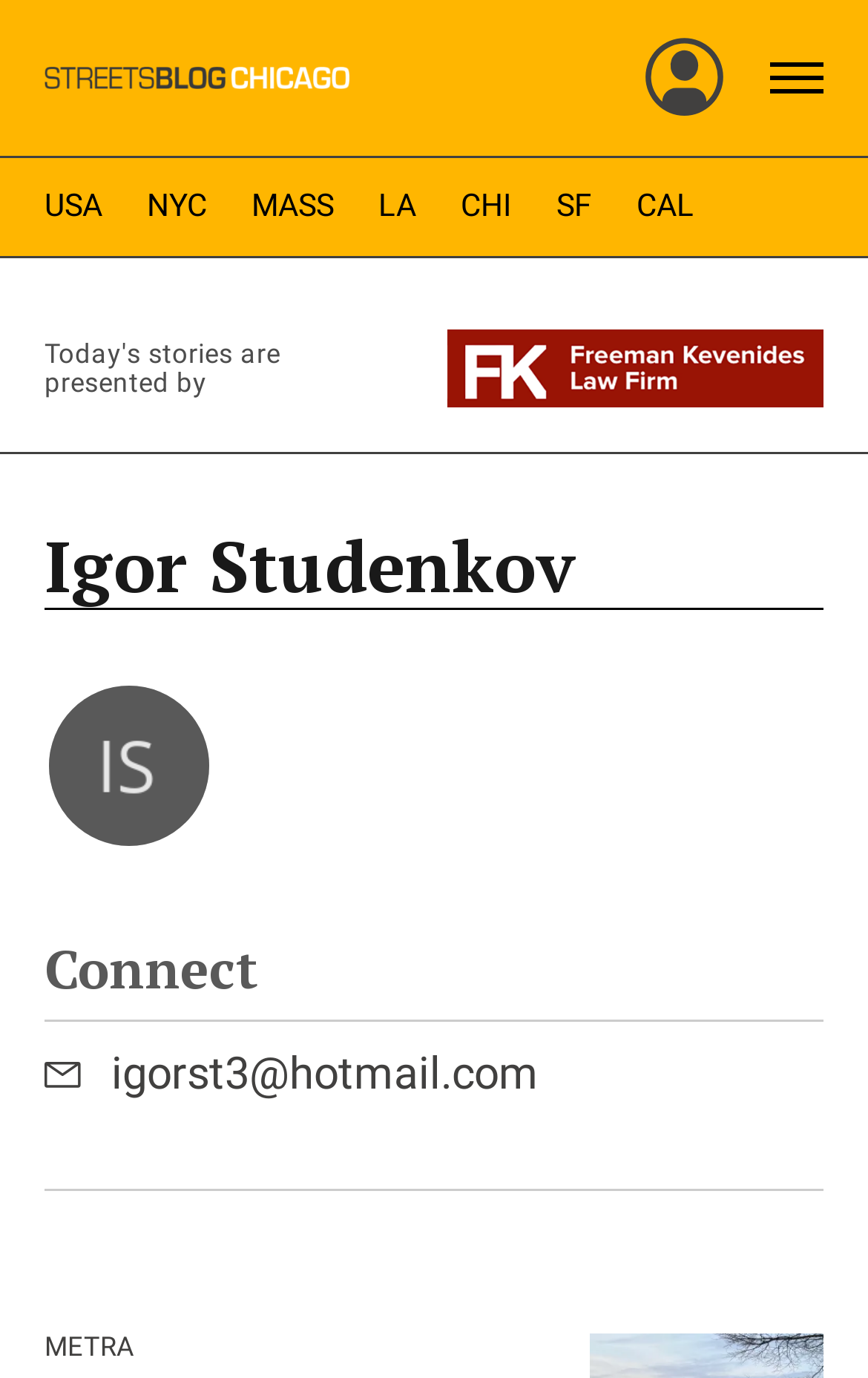Predict the bounding box coordinates of the area that should be clicked to accomplish the following instruction: "View USA page". The bounding box coordinates should consist of four float numbers between 0 and 1, i.e., [left, top, right, bottom].

[0.051, 0.133, 0.118, 0.168]